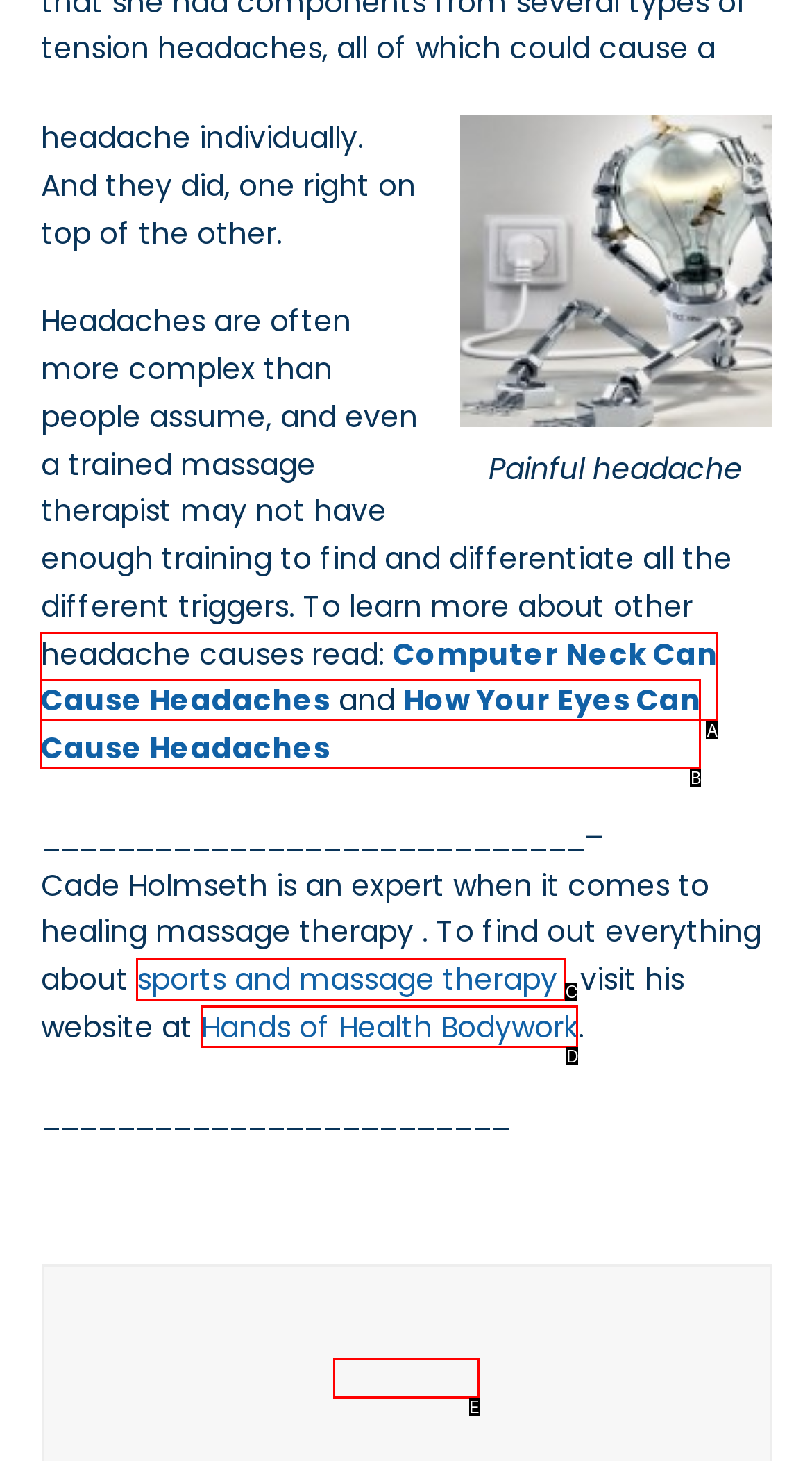Look at the description: aria-label="Toggle navigation"
Determine the letter of the matching UI element from the given choices.

None